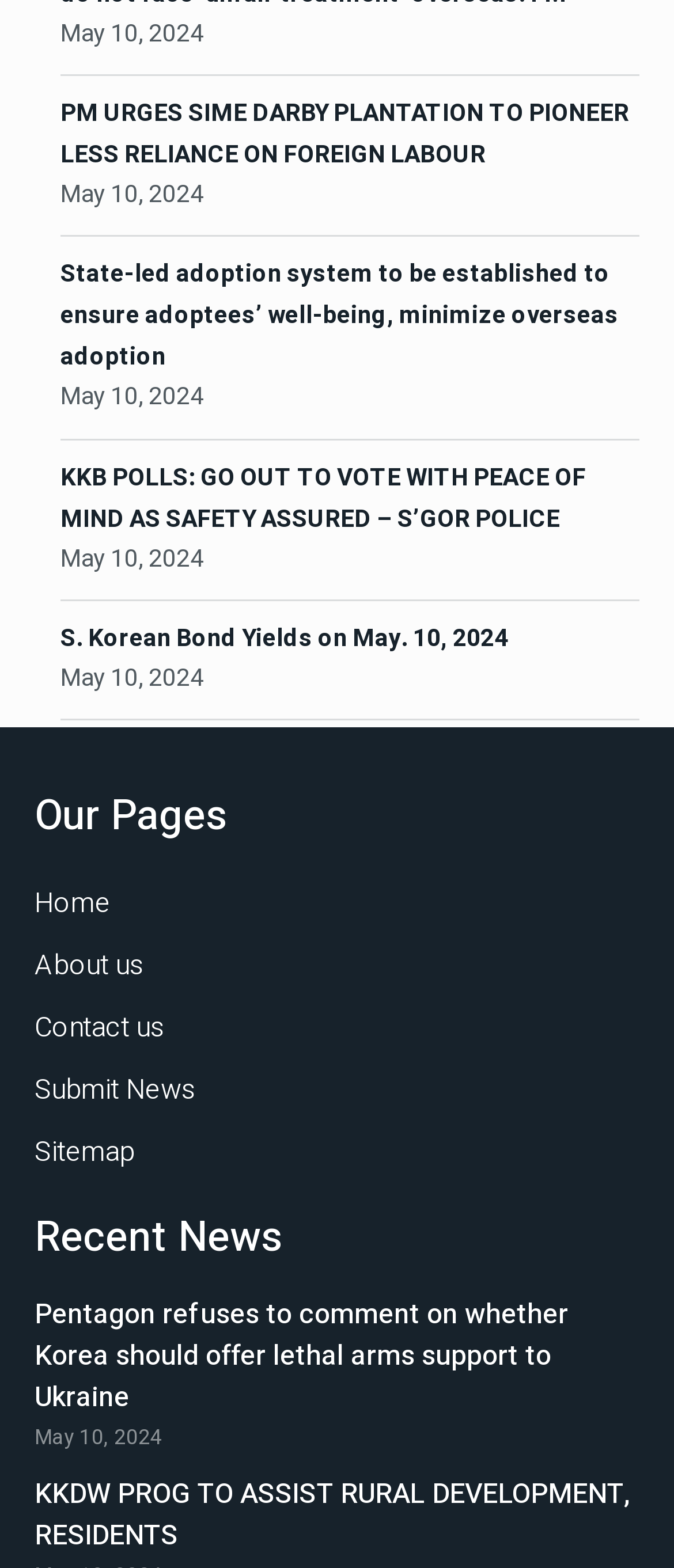Locate the bounding box coordinates of the element I should click to achieve the following instruction: "View Sitemap".

[0.051, 0.715, 0.949, 0.755]